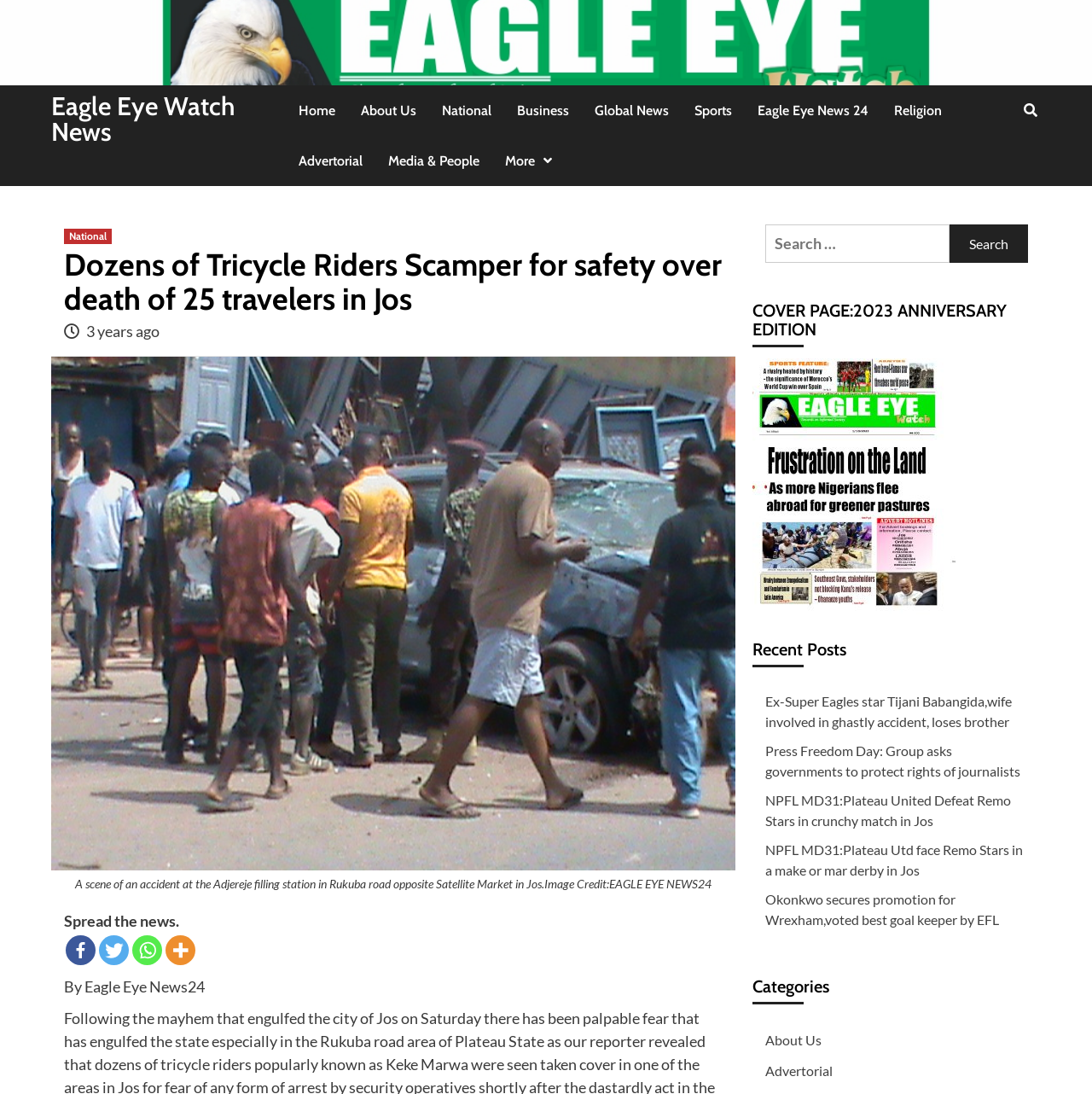Determine the bounding box coordinates for the clickable element to execute this instruction: "Read National news". Provide the coordinates as four float numbers between 0 and 1, i.e., [left, top, right, bottom].

[0.059, 0.209, 0.102, 0.223]